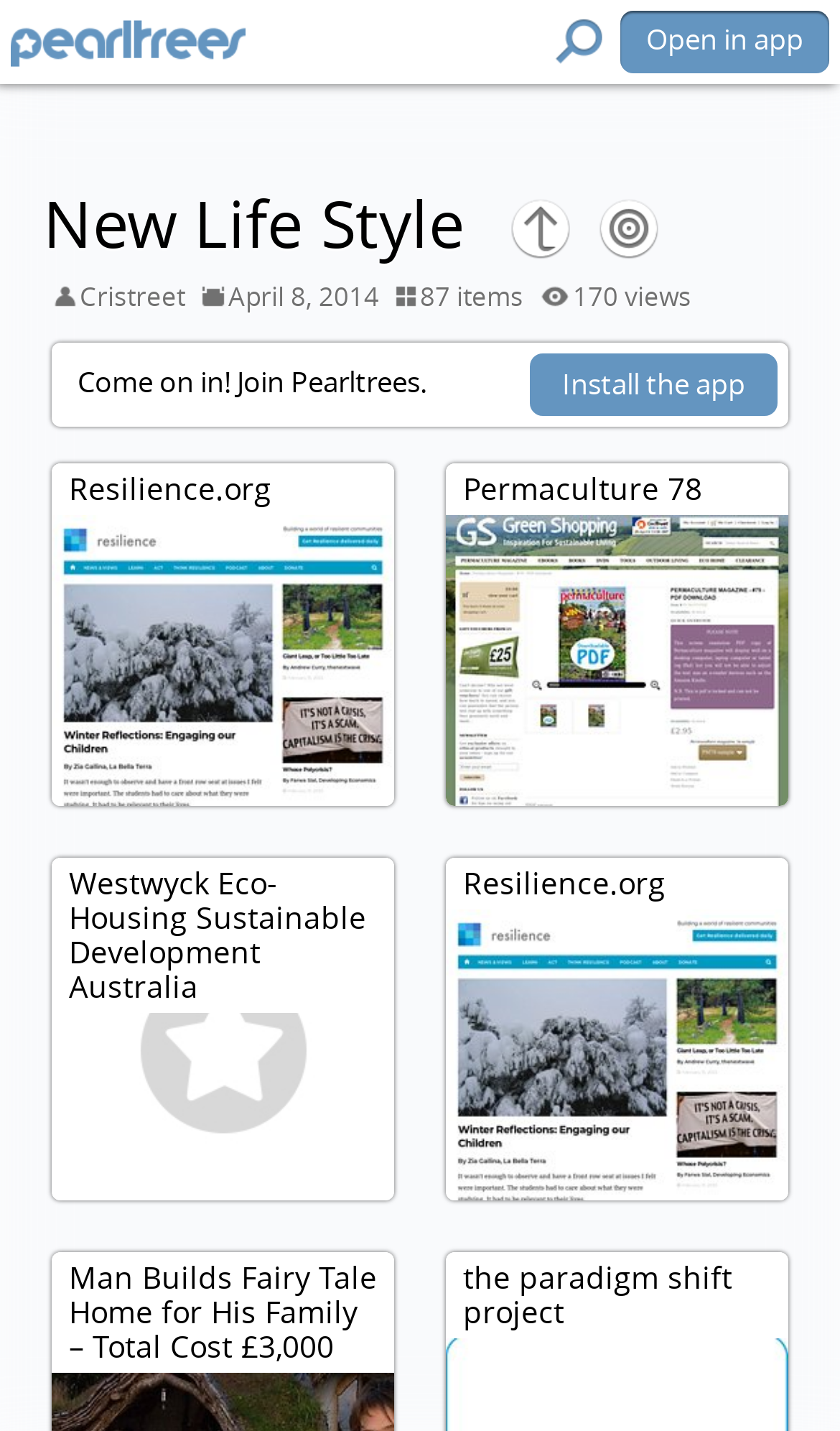What is the name of the eco-housing project?
Can you provide a detailed and comprehensive answer to the question?

The name of the eco-housing project is mentioned in the middle section of the webpage, where it says 'Westwyck Eco-Housing Sustainable Development Australia'.